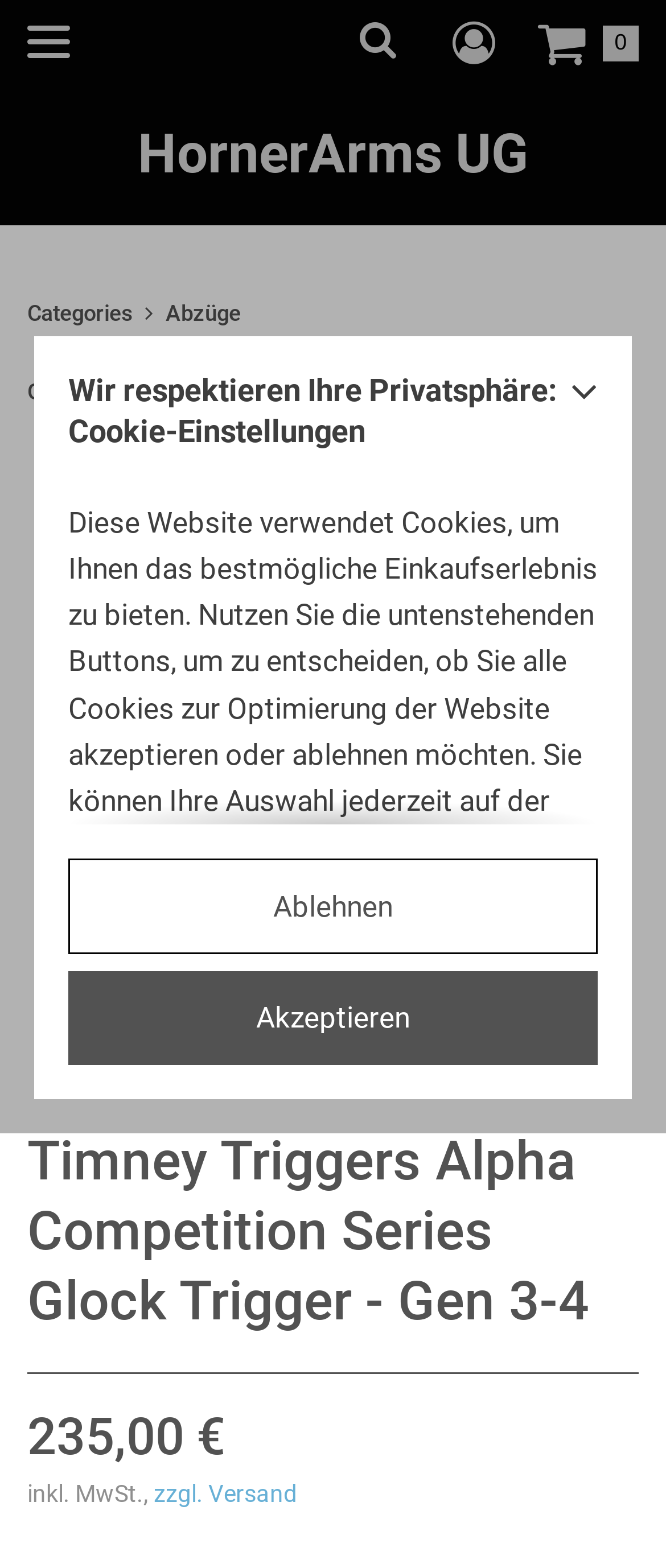Identify the bounding box coordinates of the clickable region required to complete the instruction: "View product details". The coordinates should be given as four float numbers within the range of 0 and 1, i.e., [left, top, right, bottom].

[0.041, 0.217, 0.934, 0.258]